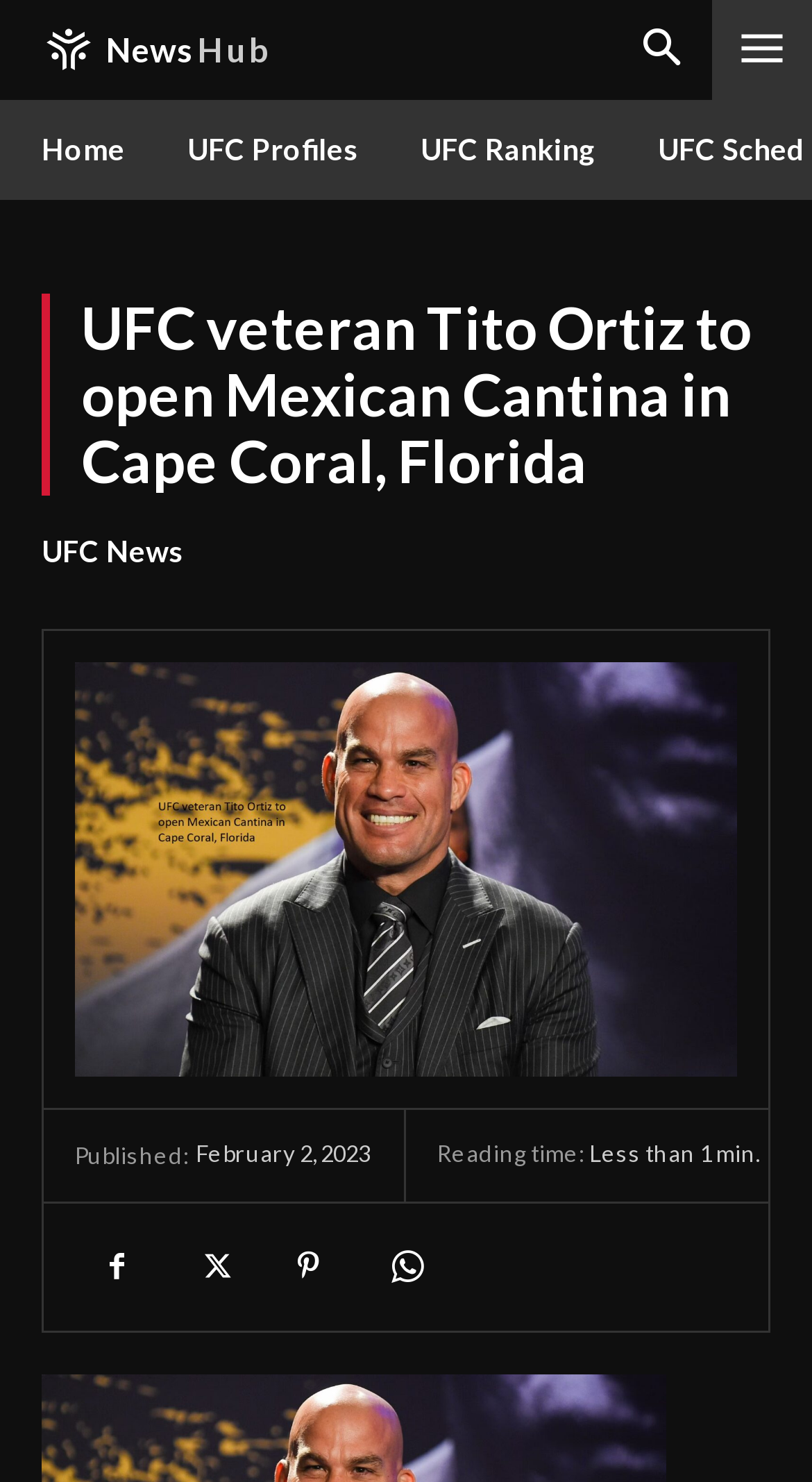Bounding box coordinates are given in the format (top-left x, top-left y, bottom-right x, bottom-right y). All values should be floating point numbers between 0 and 1. Provide the bounding box coordinate for the UI element described as: Pinterest

[0.328, 0.826, 0.431, 0.882]